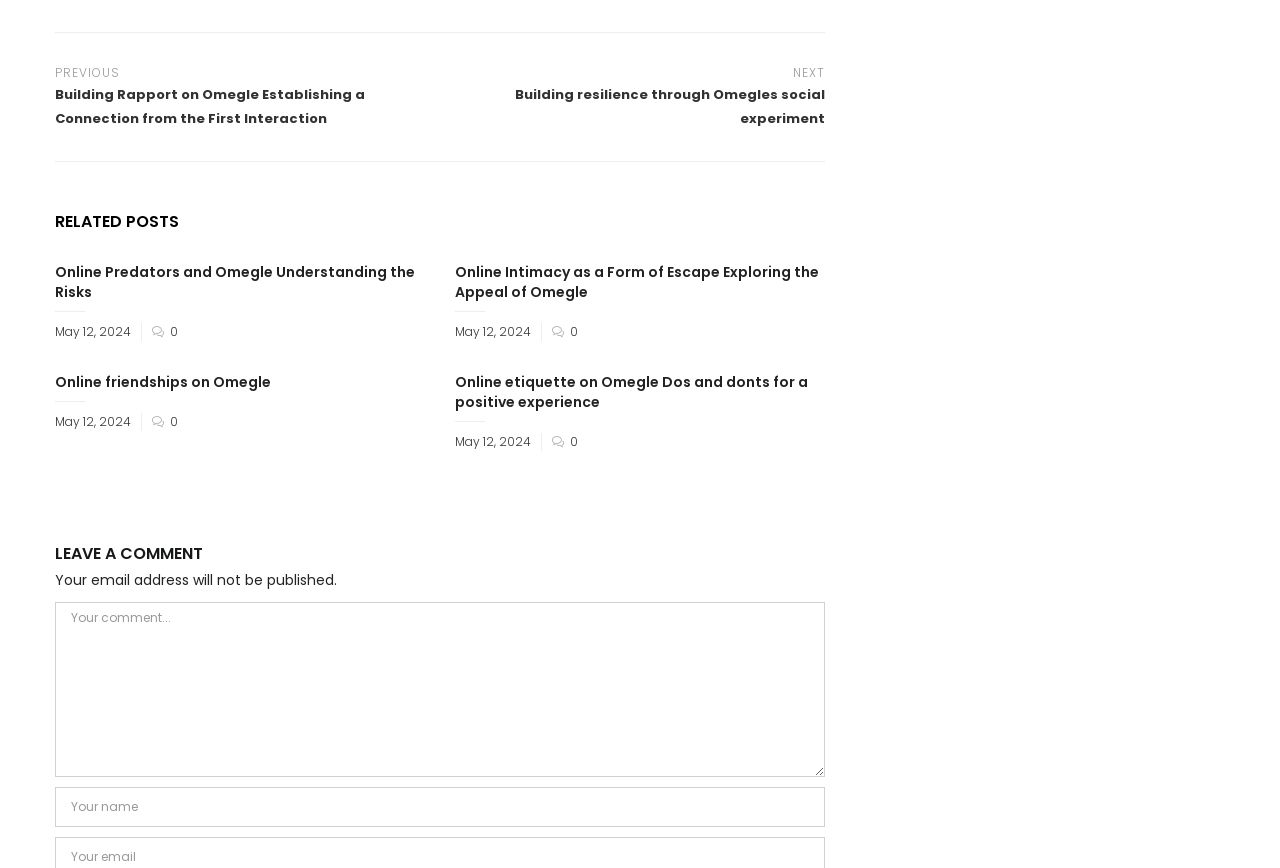Show me the bounding box coordinates of the clickable region to achieve the task as per the instruction: "Call the office".

None